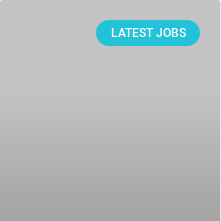Give a concise answer using only one word or phrase for this question:
What is the purpose of the 'LATEST JOBS' button?

Access latest job listings